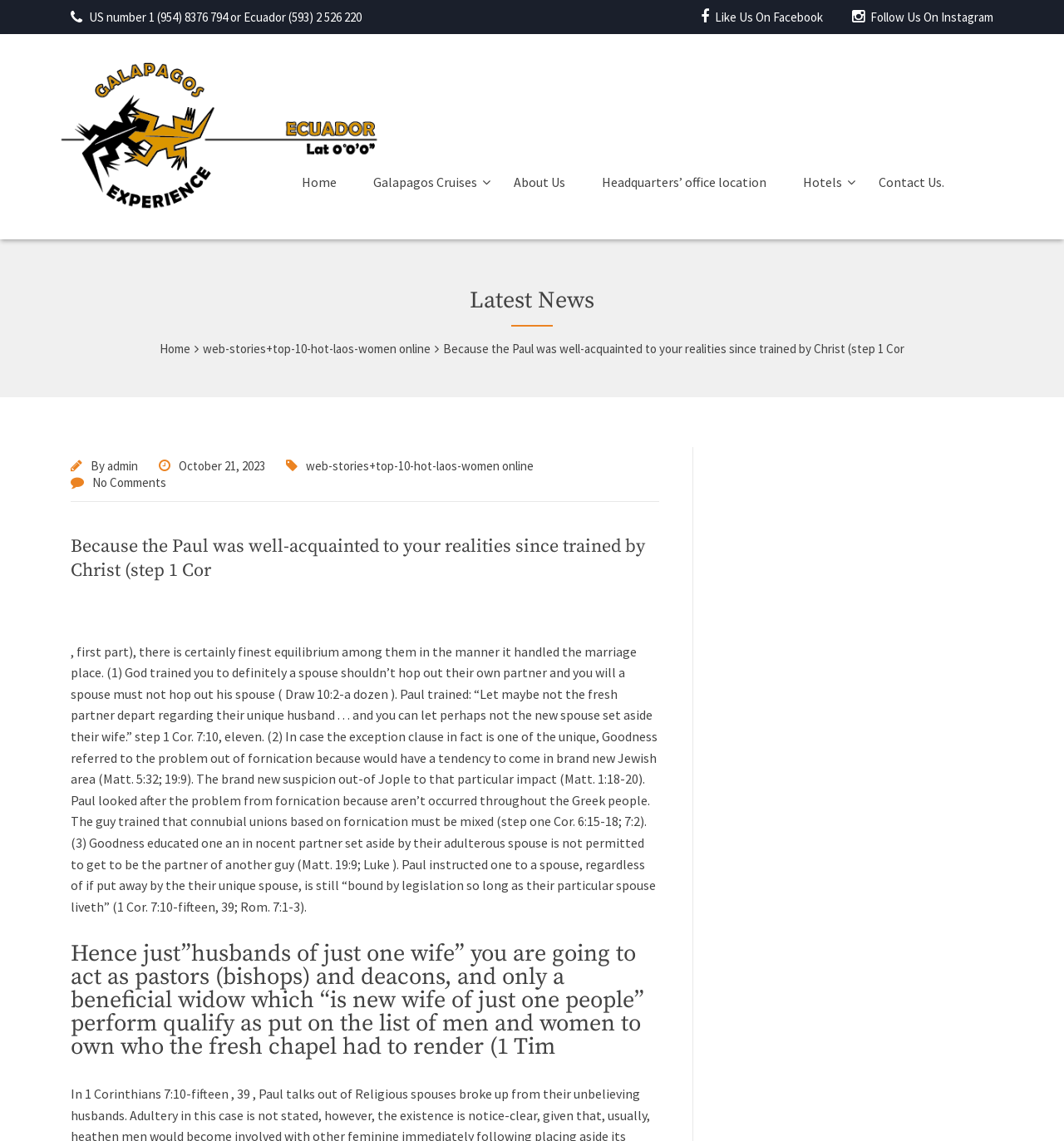Determine the bounding box coordinates of the area to click in order to meet this instruction: "Call the US number".

[0.084, 0.008, 0.34, 0.022]